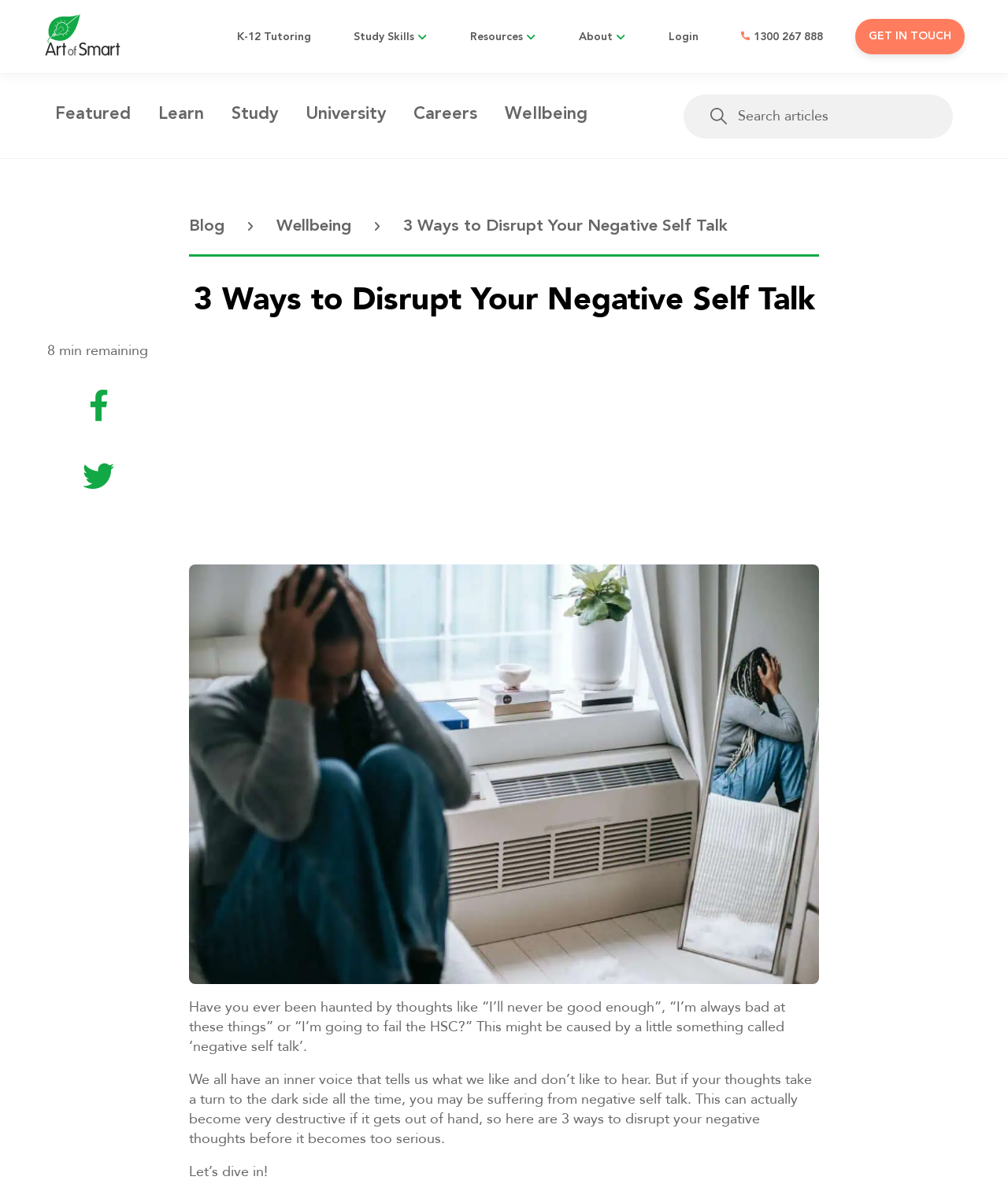Generate a thorough explanation of the webpage's elements.

The webpage is about combating negative self-talk, specifically in the context of the HSC (Higher School Certificate). At the top, there is a navigation menu with links to "Art Of Smart Education", "K-12 Tutoring", "Study Skills", "Resources", "About", "Login", and a phone number. Below this, there are additional links to "Featured", "Learn", "Study", "University", "Careers", and "Wellbeing".

On the right side, there is a search bar with a textbox and a "Search" button. Below this, there are links to "Blog" and "Wellbeing". The main content of the page is headed by a title "3 Ways to Disrupt Your Negative Self Talk" and features an image related to negative self-talk.

The article begins by asking if the reader has ever been haunted by negative thoughts, and explains that this might be caused by negative self-talk. It then describes how this can be destructive if not addressed and introduces three ways to disrupt these negative thoughts. The text is divided into paragraphs, with a concluding sentence "Let’s dive in!" at the bottom.